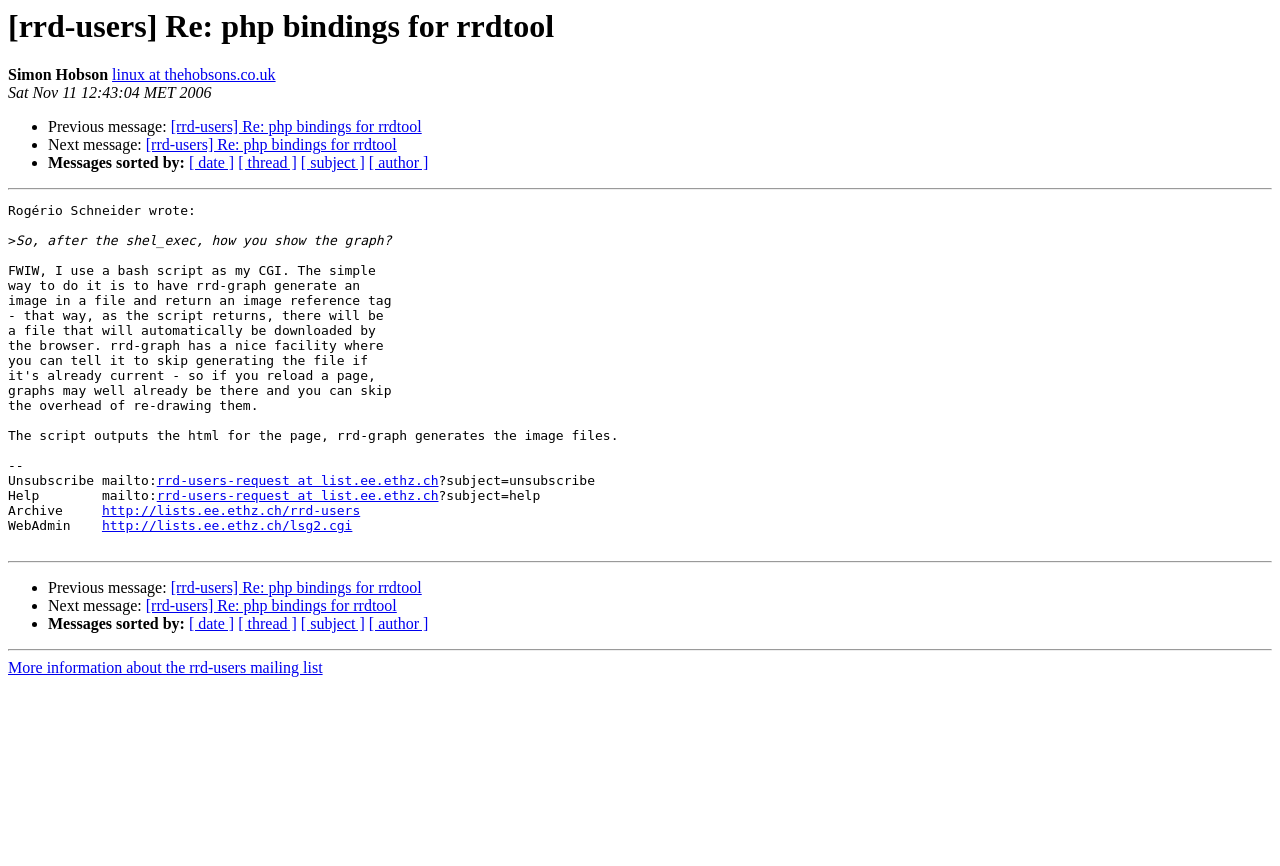Provide your answer in one word or a succinct phrase for the question: 
How many separators are there in the webpage?

3